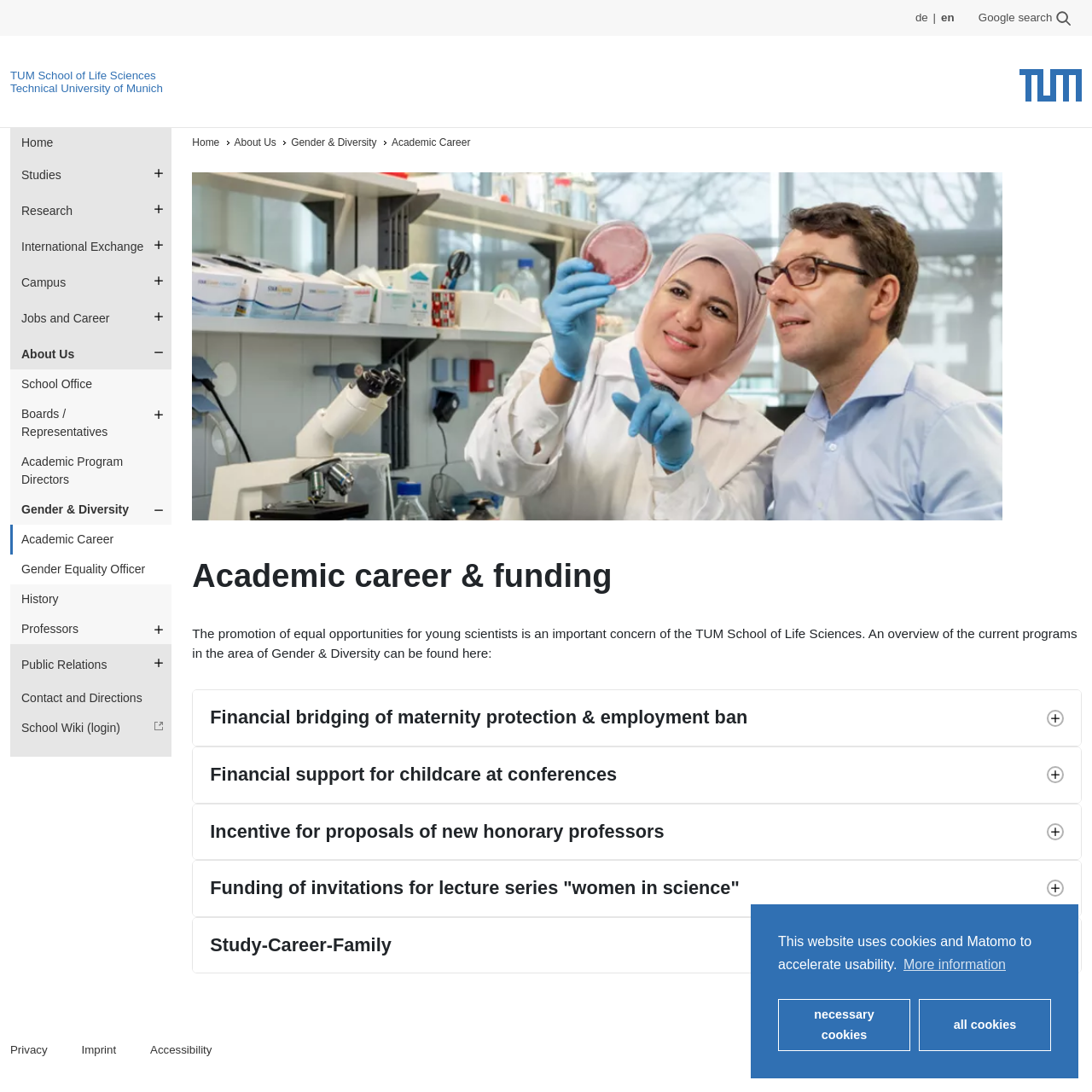Please determine the primary heading and provide its text.

Academic career & funding